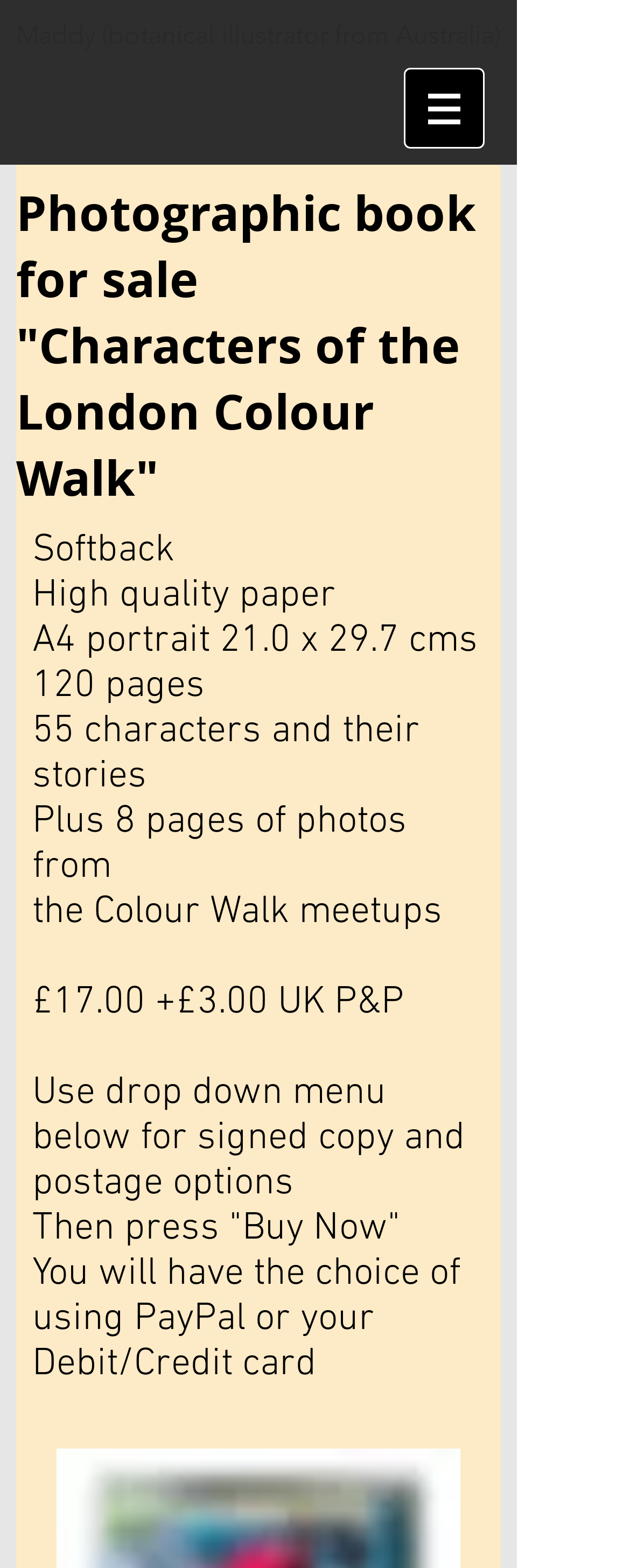Give a detailed account of the webpage, highlighting key information.

The webpage is a shop page for a photographic book titled "Characters of the London Colour Walk". At the top, there is a heading that mentions Maddy, a botanical illustrator from Australia. Below this, there is a navigation menu labeled "Site" with a button that has a popup menu, accompanied by a small image.

The main content of the page is focused on the book, with a heading that describes the book as a photographic book for sale. Below this, there are several lines of text that provide details about the book, including its format (softback), paper quality, size, number of pages, and content (55 characters and their stories, plus 8 pages of photos). 

The text also mentions the price of the book, £17.00, with an additional £3.00 for UK postage and packaging. There is an instruction to use a dropdown menu to select options for a signed copy and postage, and then to press "Buy Now" to complete the purchase. The page also notes that payment can be made using PayPal or a debit/credit card.